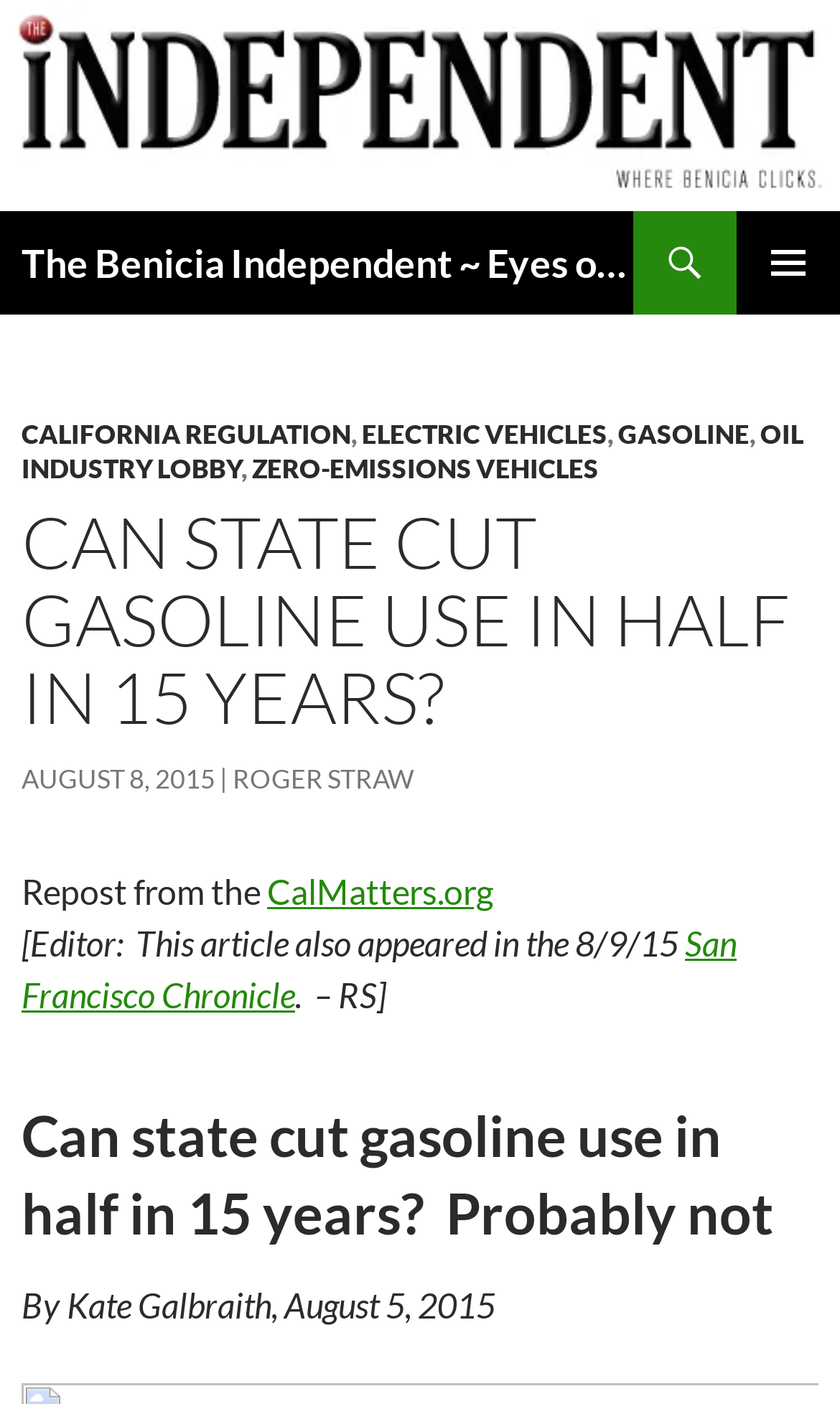Locate the bounding box coordinates of the UI element described by: "Primary Menu". The bounding box coordinates should consist of four float numbers between 0 and 1, i.e., [left, top, right, bottom].

[0.877, 0.151, 1.0, 0.224]